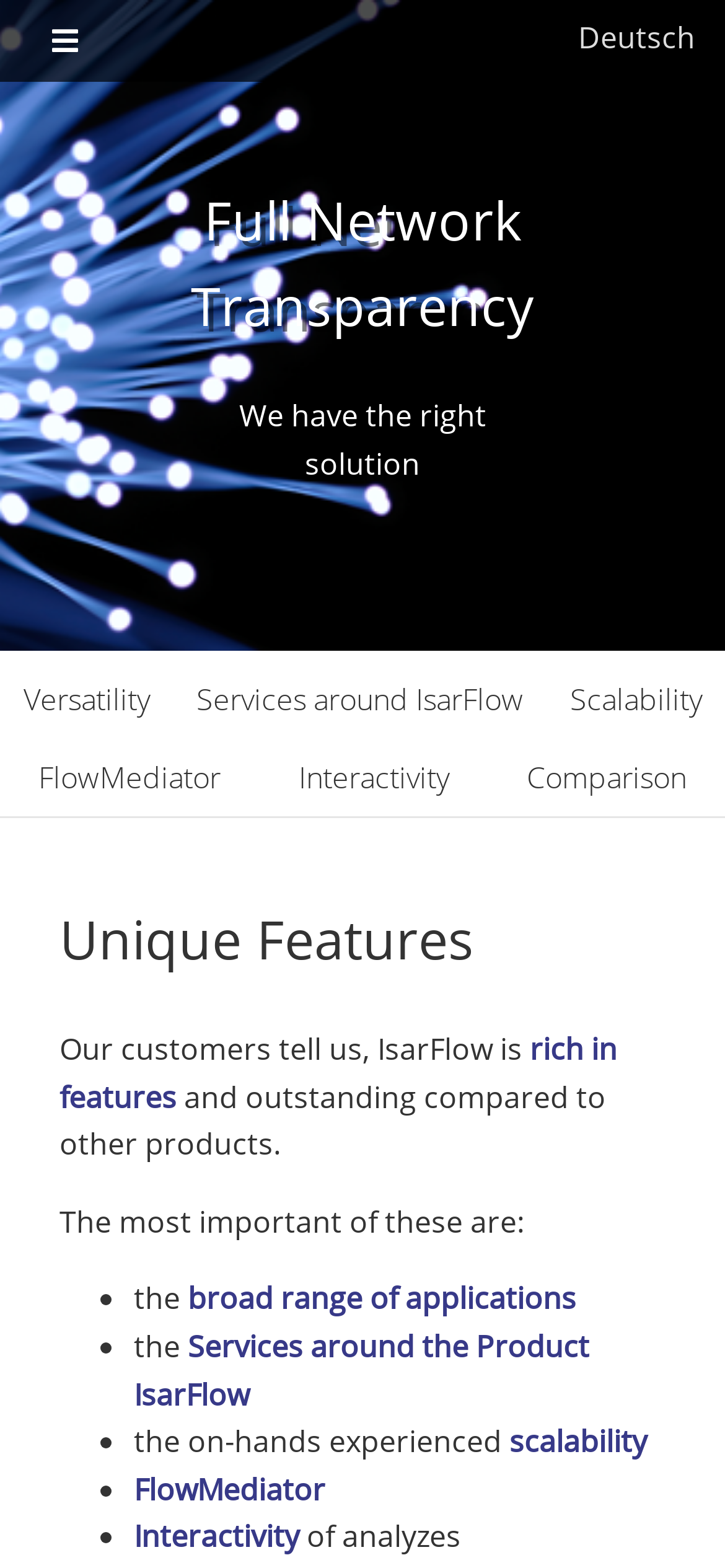Please identify the bounding box coordinates of the clickable area that will fulfill the following instruction: "Read about broad range of applications". The coordinates should be in the format of four float numbers between 0 and 1, i.e., [left, top, right, bottom].

[0.259, 0.815, 0.795, 0.841]